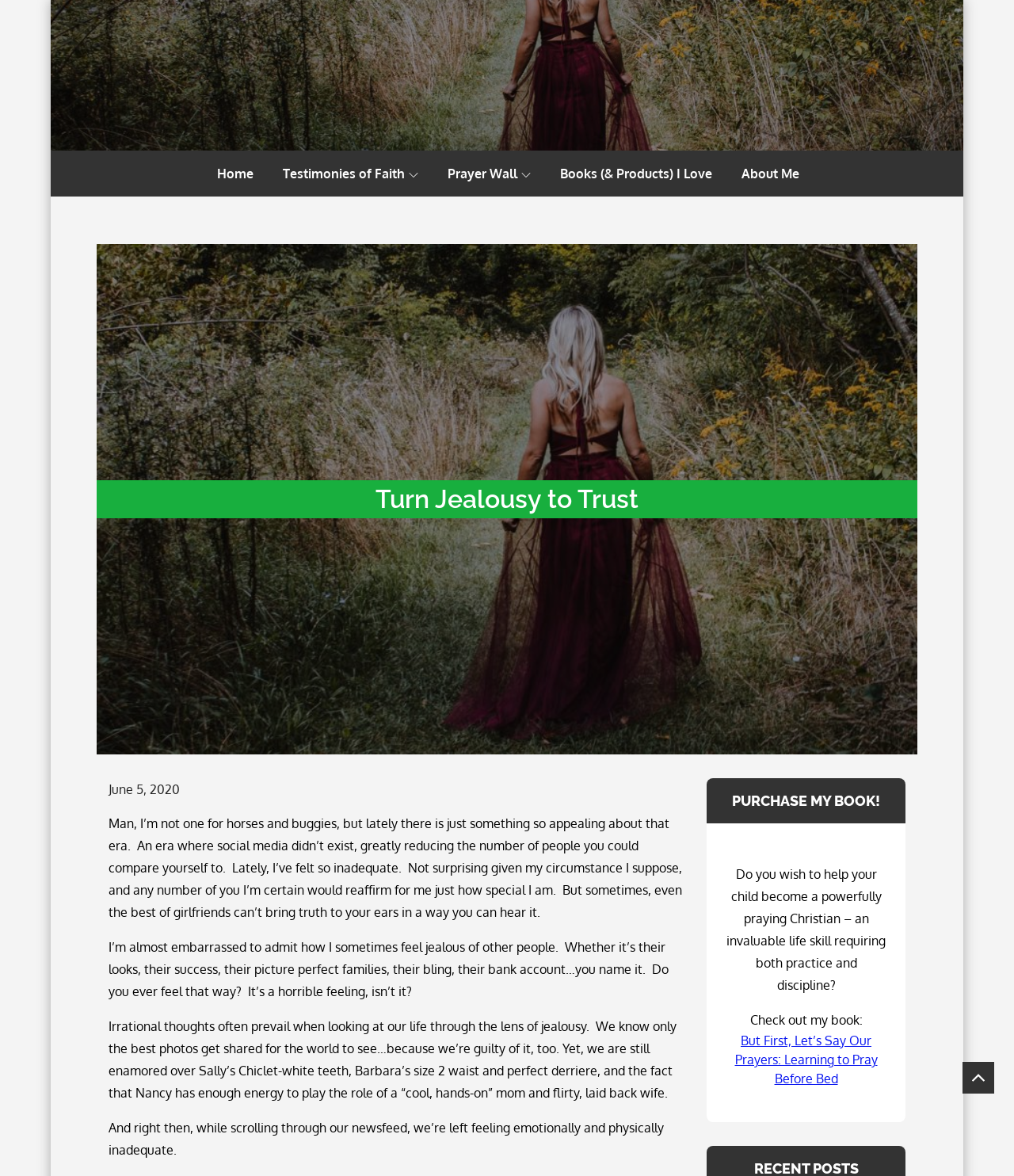What is the theme of the webpage?
Give a single word or phrase as your answer by examining the image.

Faith and Trust